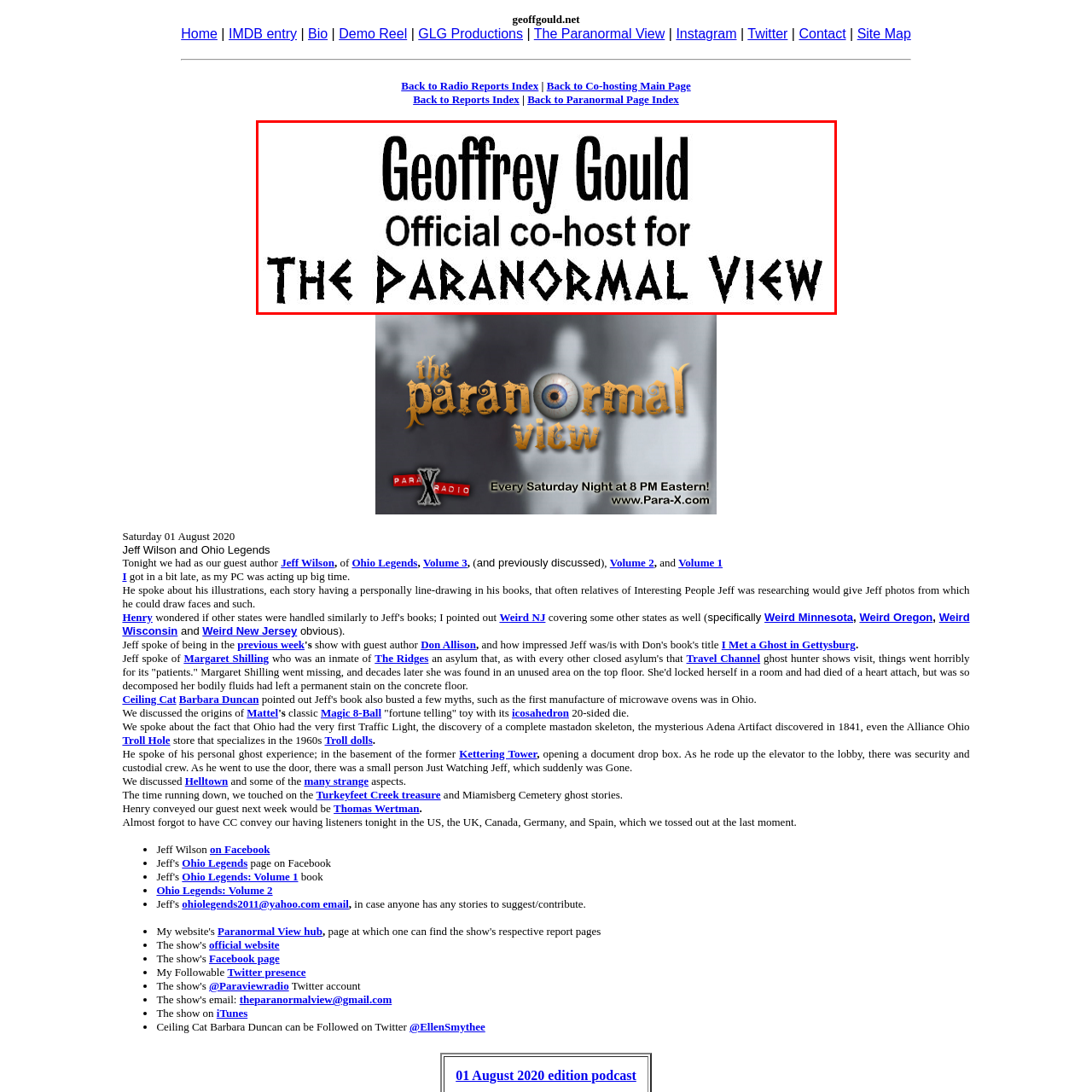Consider the image within the red frame and reply with a brief answer: What is the theme of the show?

Paranormal